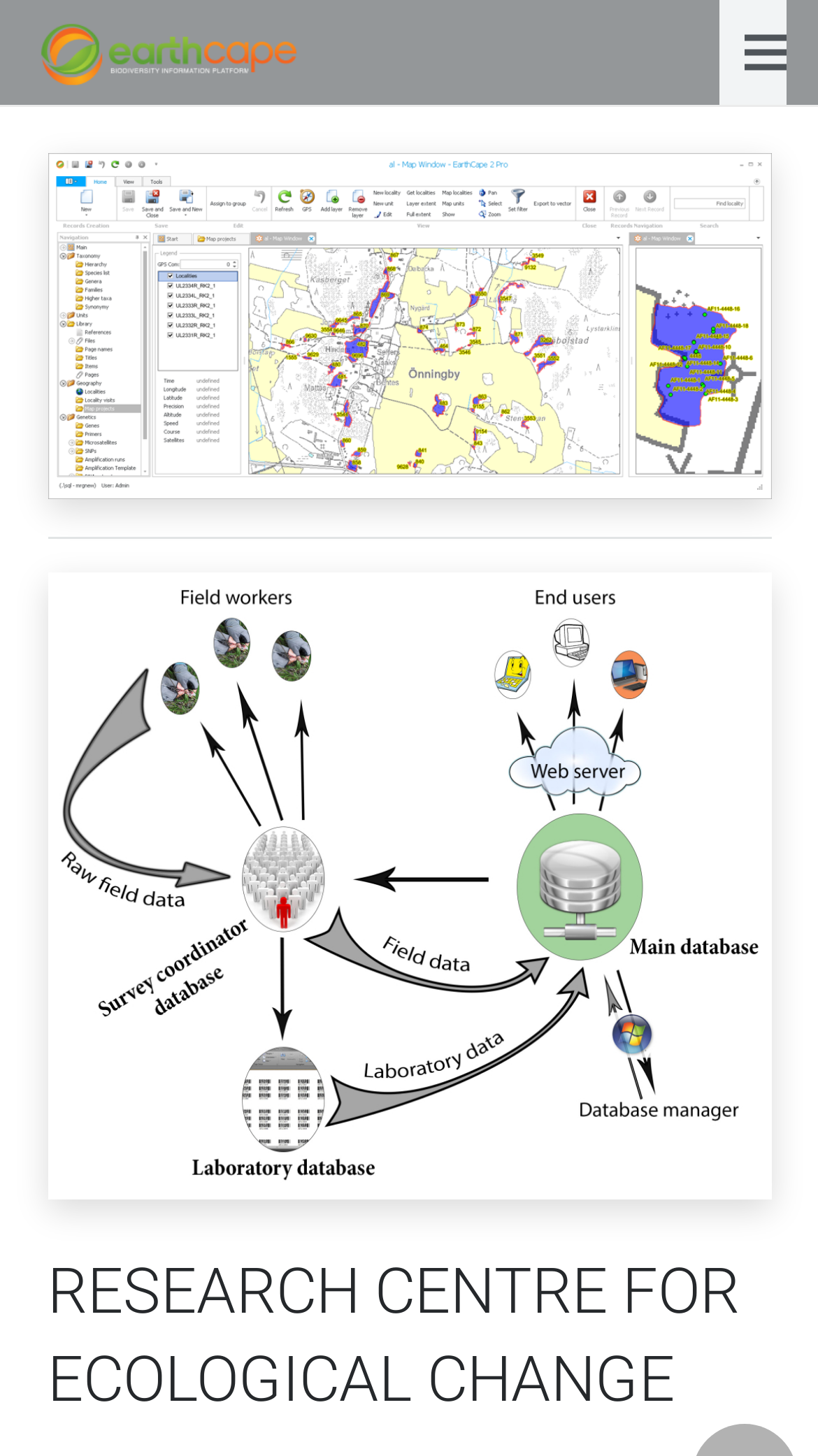Extract the primary heading text from the webpage.

RESEARCH CENTRE FOR ECO­LO­GICAL CHANGE